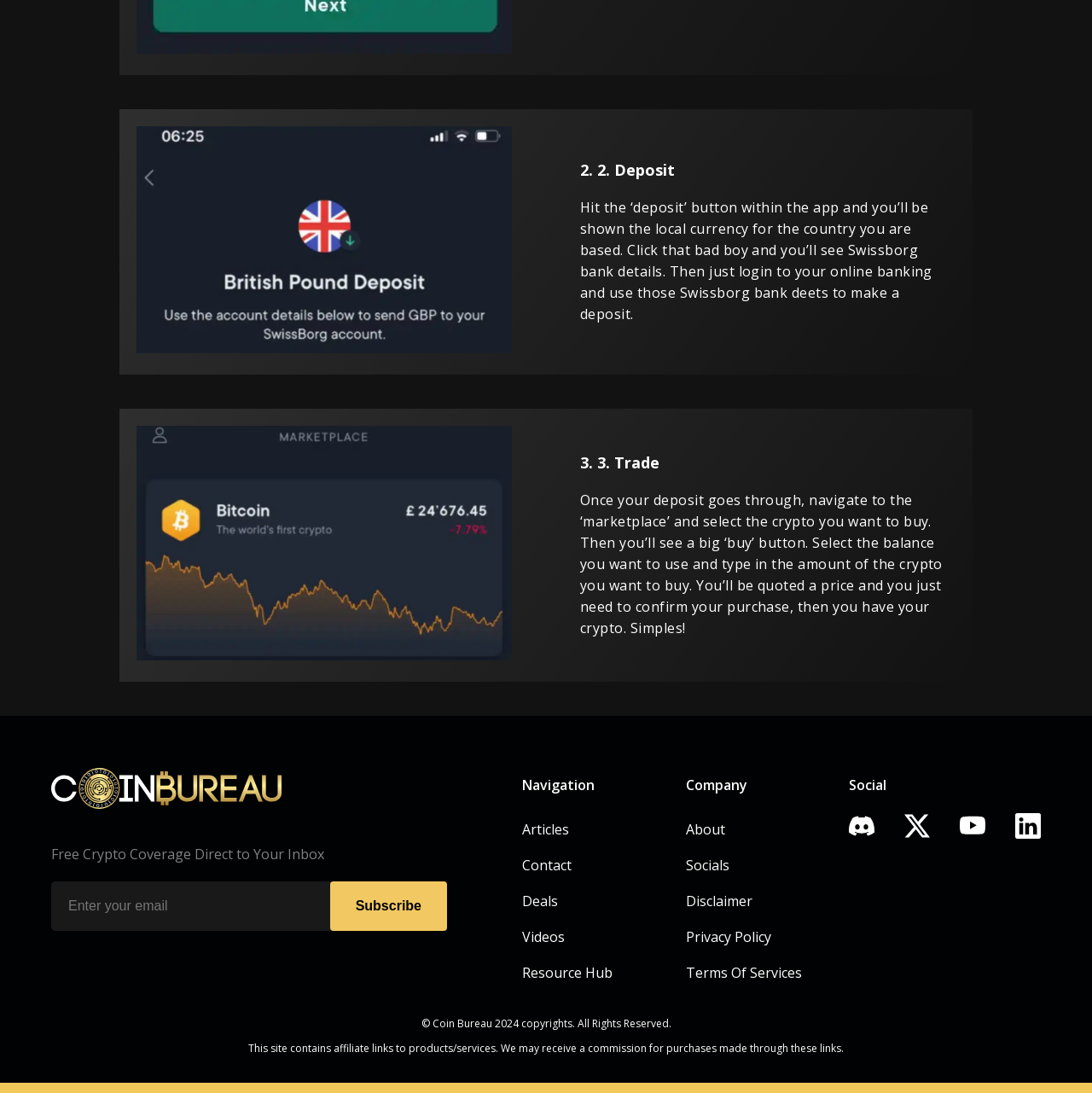Kindly provide the bounding box coordinates of the section you need to click on to fulfill the given instruction: "Go to Contact".

[0.478, 0.783, 0.524, 0.8]